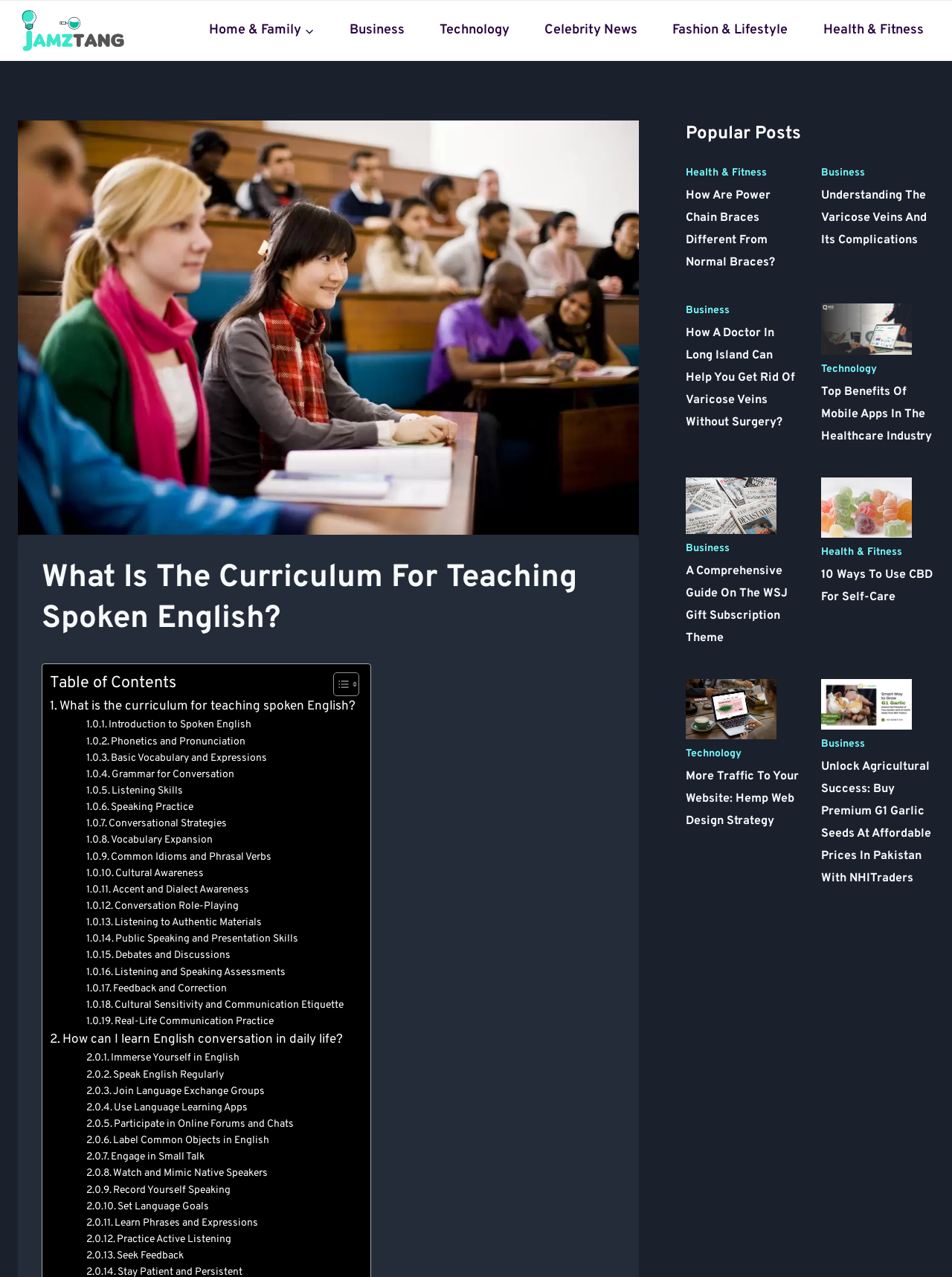Given the description "Public Speaking and Presentation Skills", provide the bounding box coordinates of the corresponding UI element.

[0.09, 0.729, 0.314, 0.742]